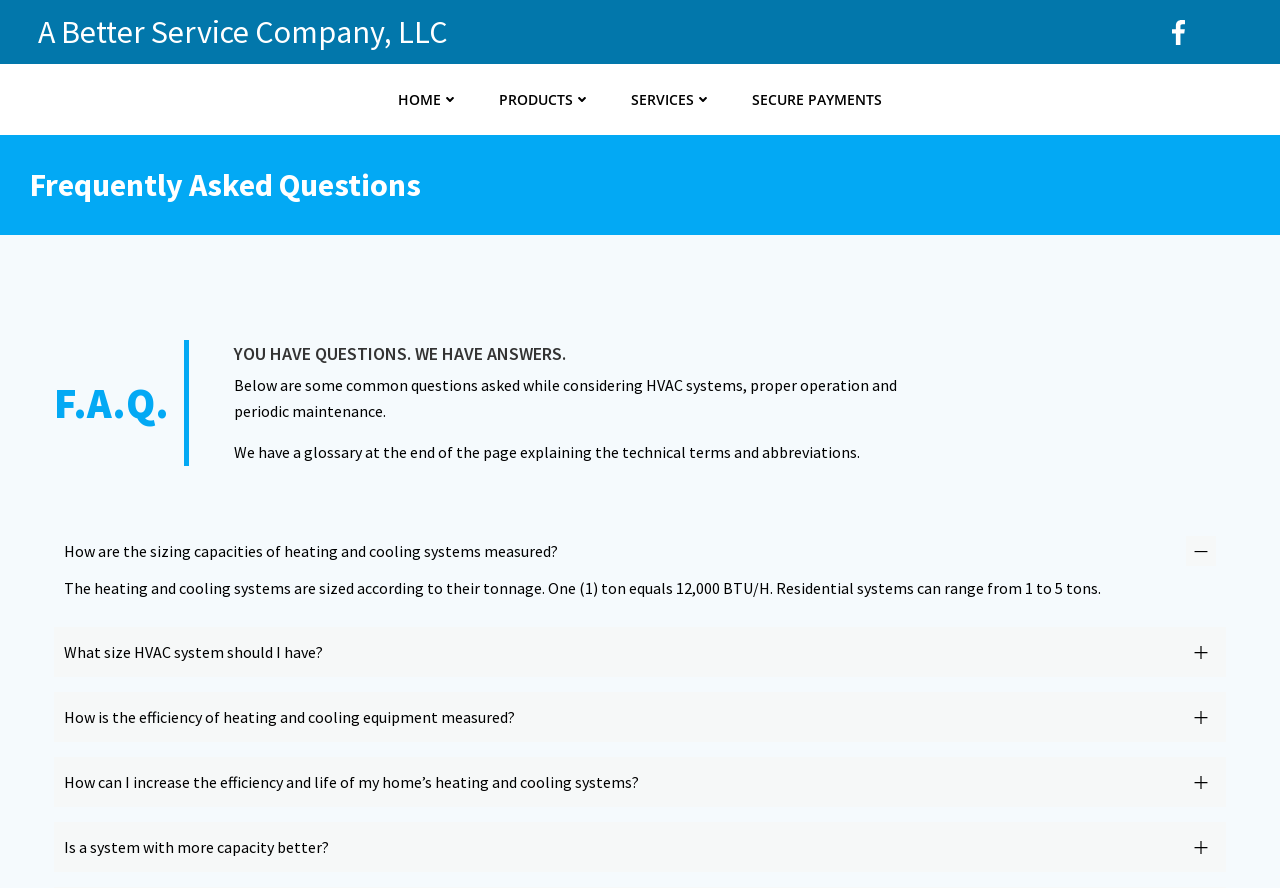Please determine the bounding box coordinates for the UI element described as: "A Better Service Company, LLC".

[0.03, 0.009, 0.35, 0.063]